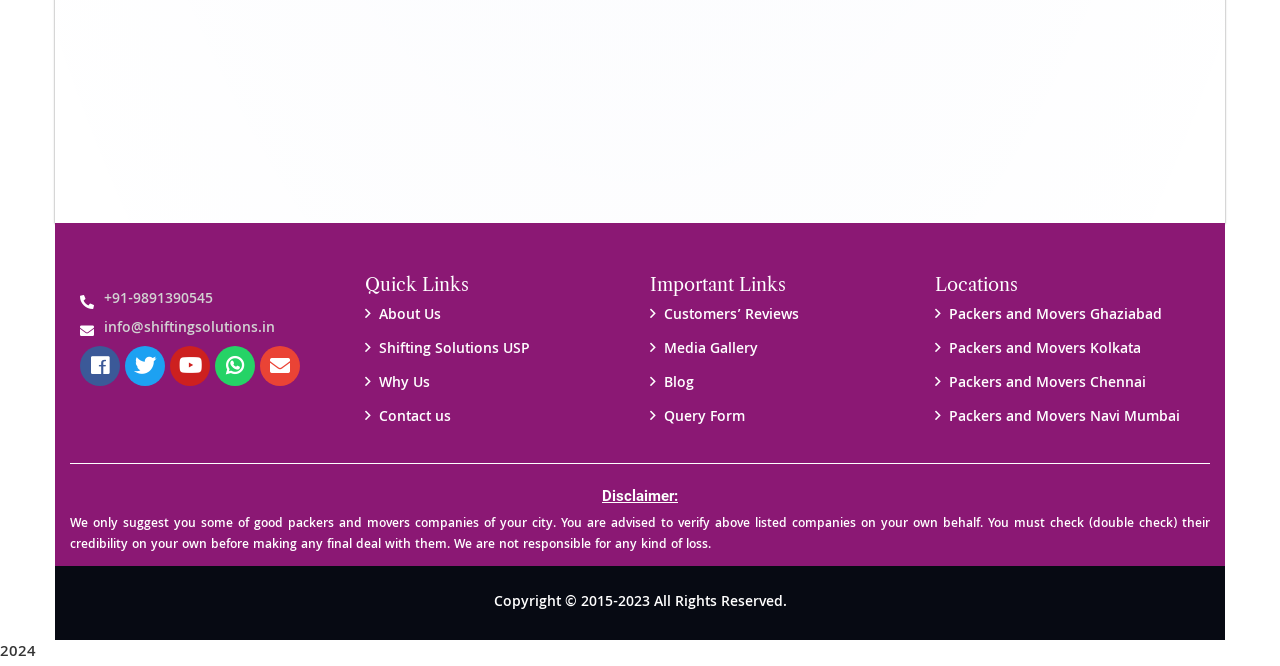Please mark the bounding box coordinates of the area that should be clicked to carry out the instruction: "Check Customers’ Reviews".

[0.508, 0.456, 0.624, 0.492]